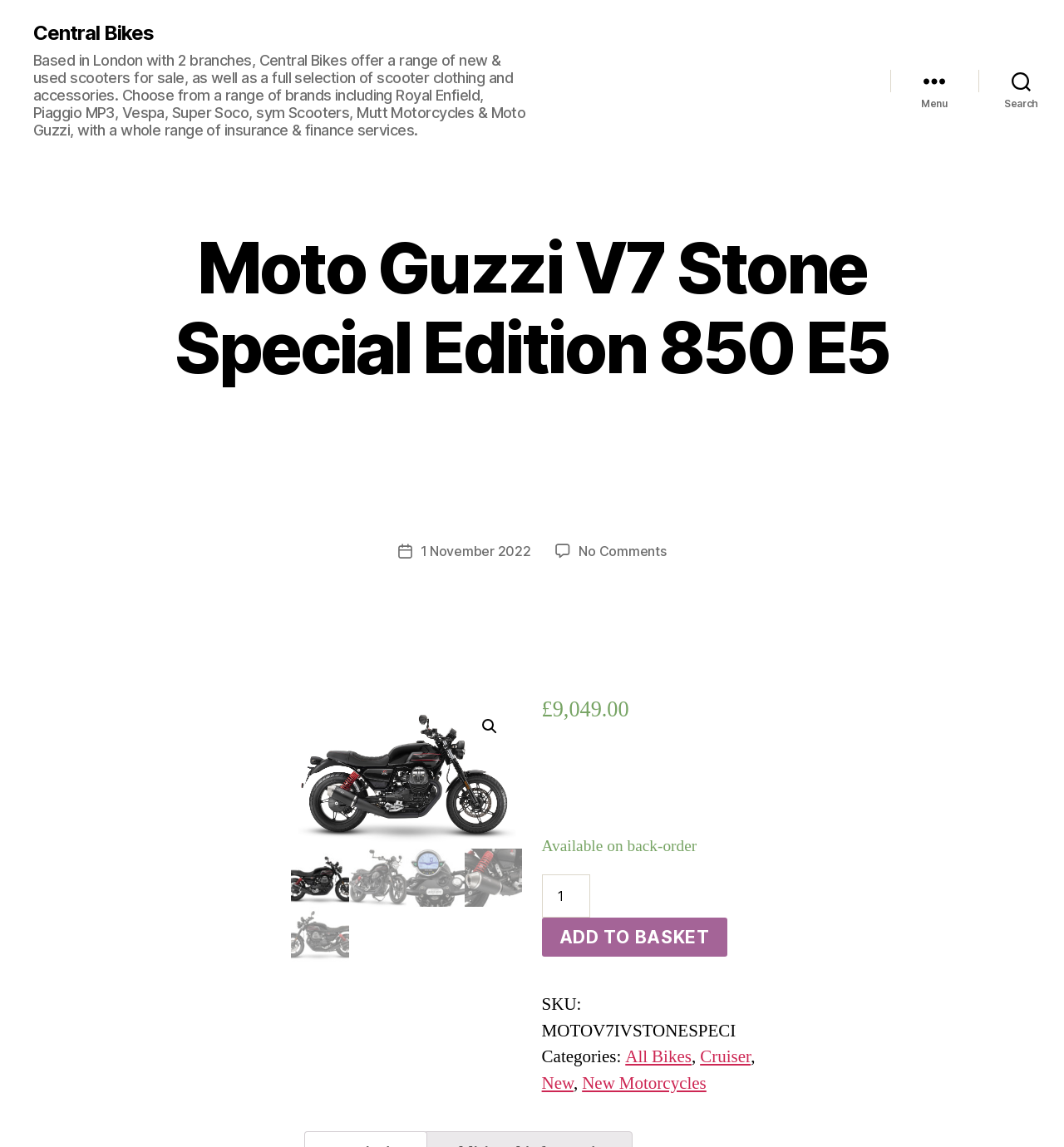What is the brand of the motorcycle?
Refer to the image and give a detailed response to the question.

I inferred this answer by looking at the heading 'Moto Guzzi V7 Stone Special Edition 850 E5' which suggests that the webpage is about a specific motorcycle model from the Moto Guzzi brand.